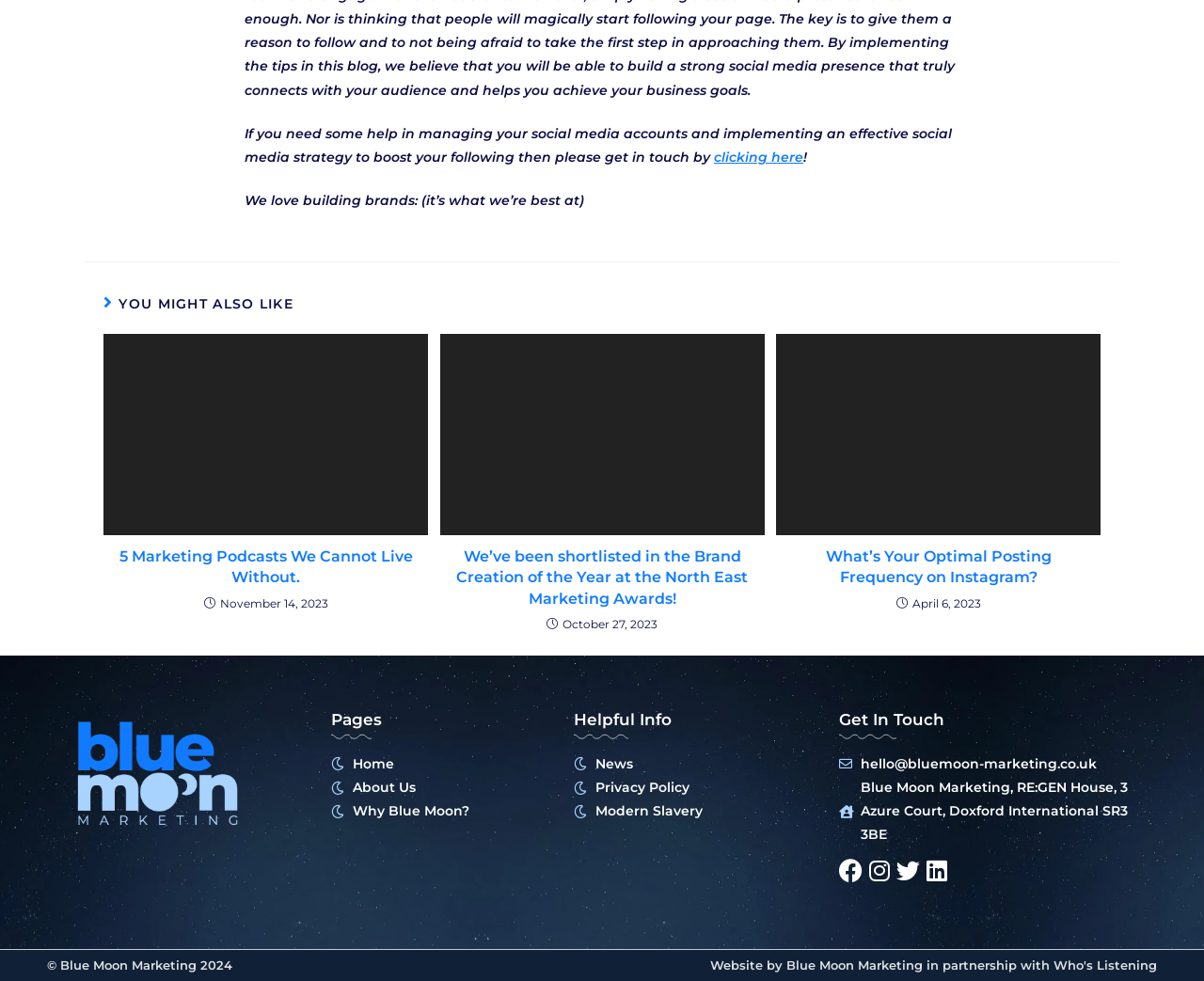Answer the following query concisely with a single word or phrase:
What is the email address to get in touch?

hello@bluemoon-marketing.co.uk